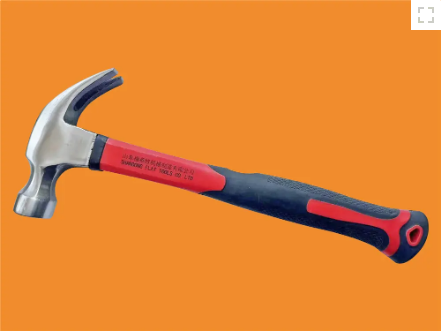Using the information shown in the image, answer the question with as much detail as possible: What is the color of the background in the image?

The caption describes the background of the image as an 'eye-catching orange background' that highlights the details and craftsmanship of the hammer.